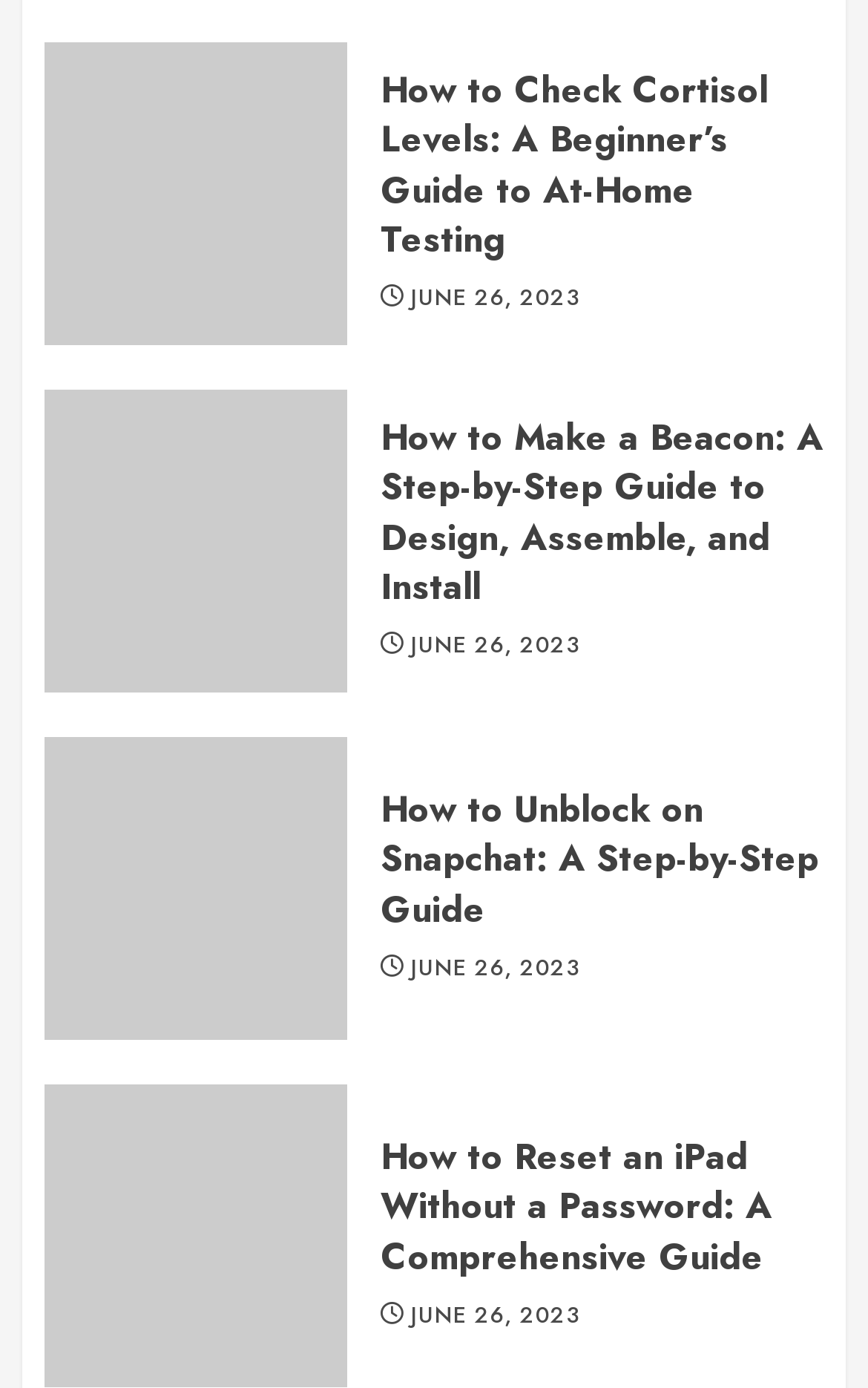What is the topic of the second article?
Using the visual information from the image, give a one-word or short-phrase answer.

How to Make a Beacon